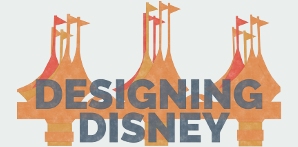Provide a comprehensive description of the image.

The image features a stylized design showcasing the text "Designing Disney" prominently displayed. The typography is bold, with "Designing" rendered in a lighter color and "Disney" in a darker, contrasting hue. Behind the text, striking imagery of Disney castle turrets adorned with colorful flags creates a whimsical and enchanting atmosphere, characteristic of the Disney brand. This artwork encapsulates the magic and creativity associated with Disney, inviting viewers to explore the artistry behind its theme parks and beloved characters. The overall aesthetic suggests a celebration of Disney's imaginative world, perfect for a photo report focusing on events like the "Sparkling Christmas at Disneyland Paris."